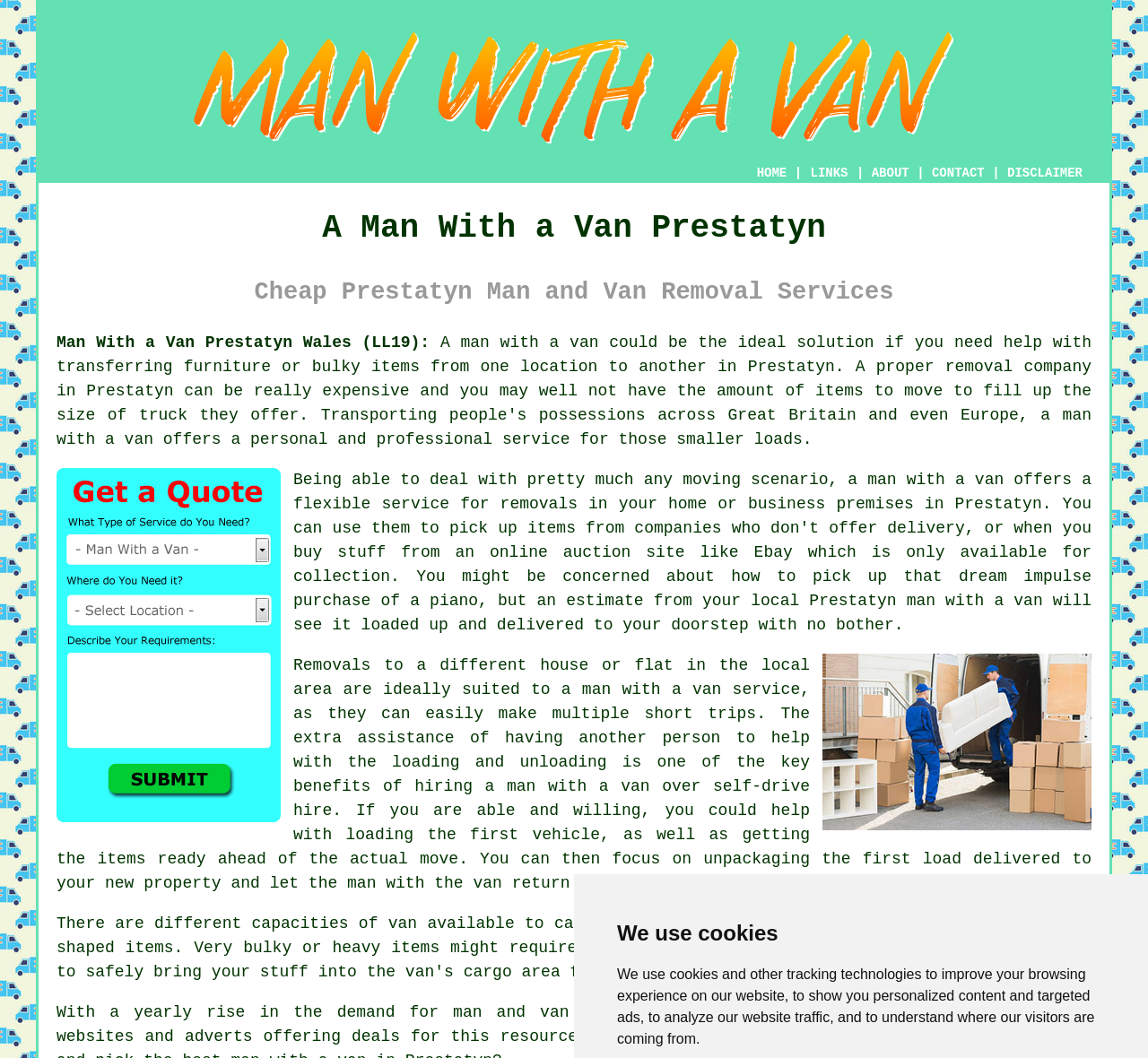Respond with a single word or phrase to the following question:
What is the benefit of hiring a man with a van over self-drive hire?

Extra assistance with loading and unloading